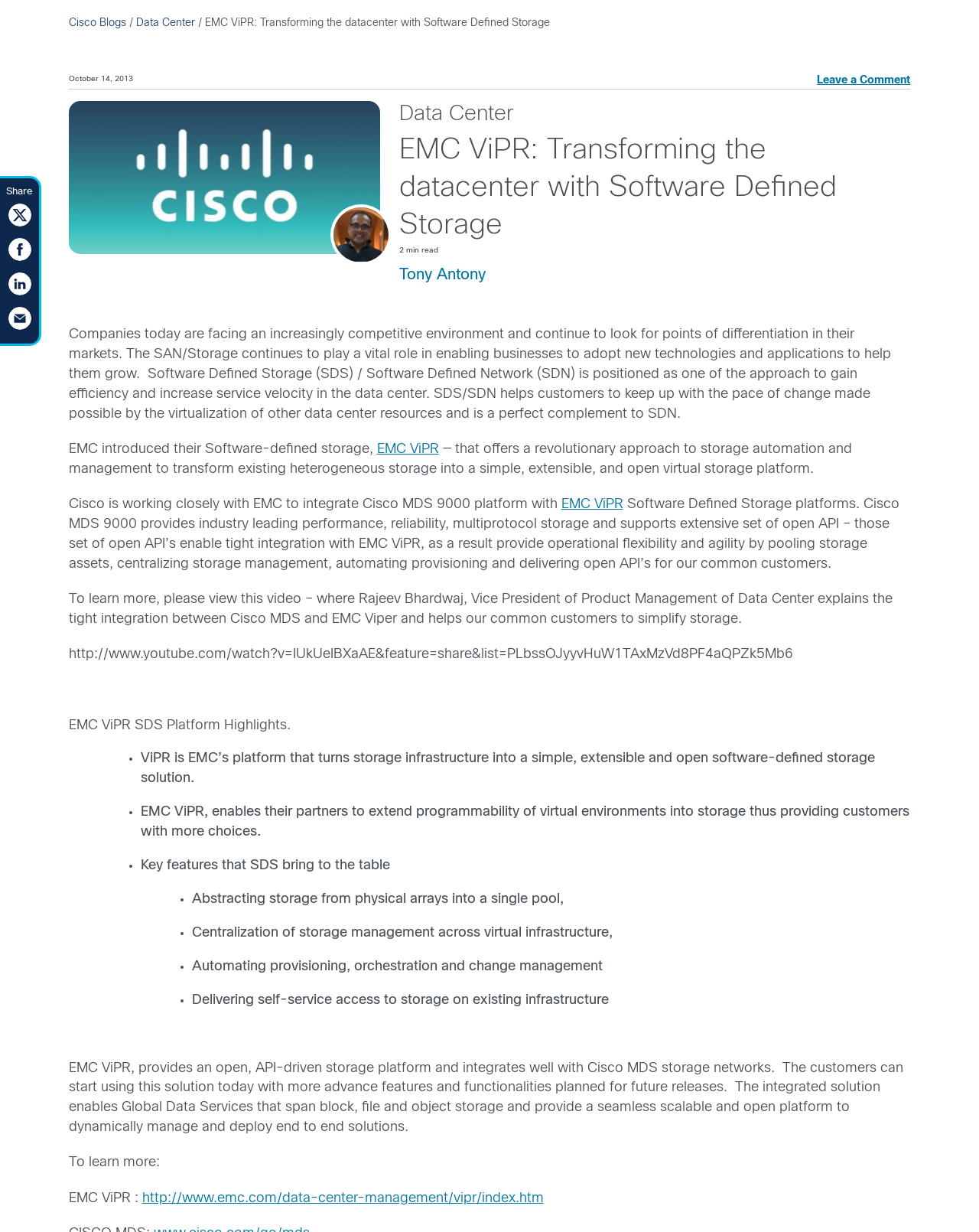Give a detailed account of the webpage, highlighting key information.

This webpage is about EMC ViPR, a software-defined storage solution, and its integration with Cisco MDS storage networks. At the top, there is a header section with a link to "Cisco Blogs" and a separator line. Below the header, there is a title "EMC ViPR: Transforming the datacenter with Software Defined Storage" with a date "October 14, 2013" and a link to "Leave a Comment". 

To the right of the title, there is an avatar image. Below the title, there are two links: "Data Center" and "EMC ViPR: Transforming the datacenter with Software Defined Storage". Next to these links, there is a text "2 min read" and a link to the author "Tony Antony". 

The main content of the webpage is a long article that discusses the benefits of software-defined storage and how EMC ViPR and Cisco MDS can help customers simplify their storage infrastructure. The article is divided into several sections, including an introduction, a section on EMC ViPR, and a section on the key features of software-defined storage. 

Throughout the article, there are several links to external resources, including a video on YouTube and a webpage on EMC's website. At the bottom of the webpage, there are social media sharing links and images for Twitter, Facebook, LinkedIn, and others.